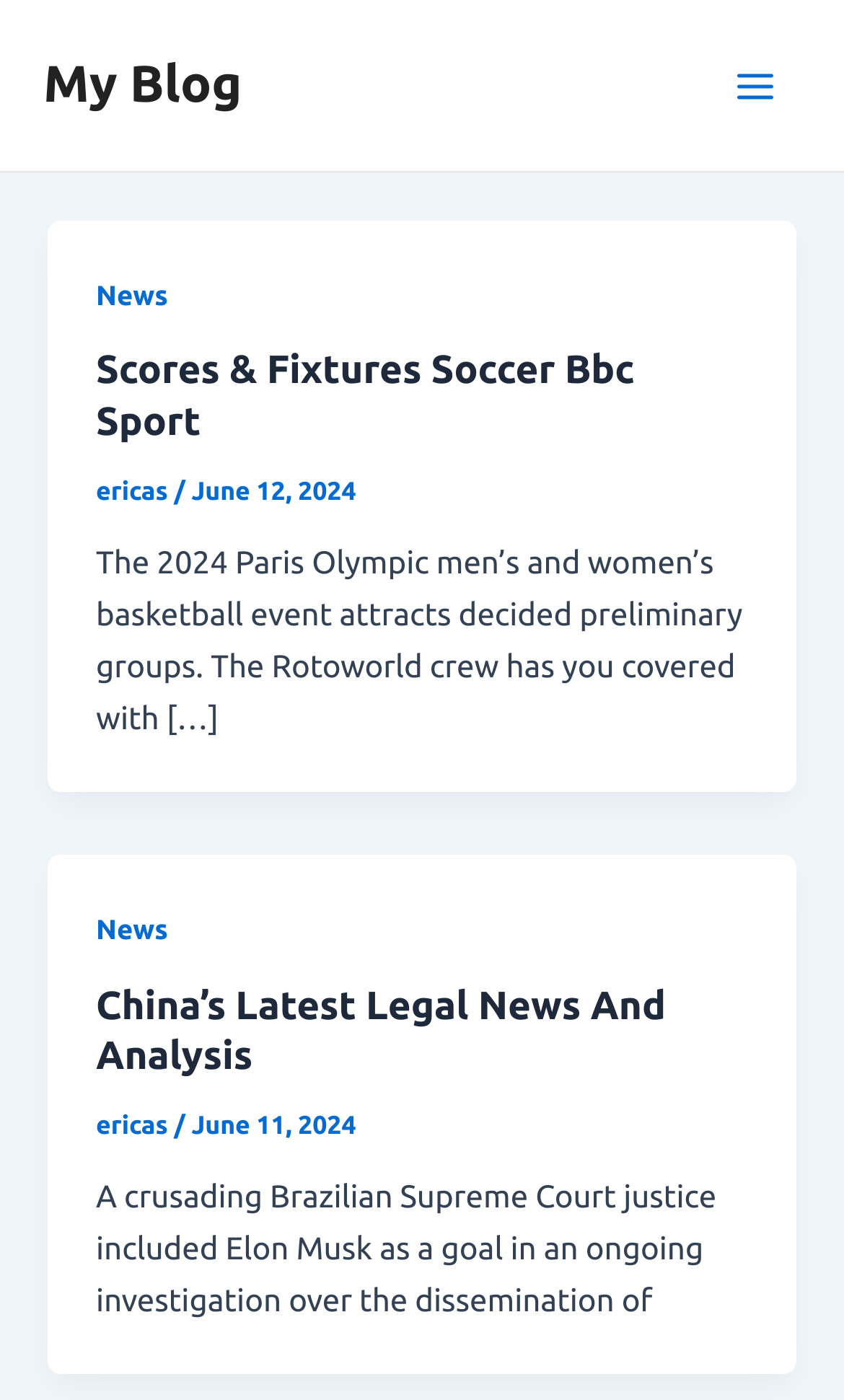Please locate the bounding box coordinates of the region I need to click to follow this instruction: "Click on the 'My Blog' link".

[0.051, 0.041, 0.287, 0.081]